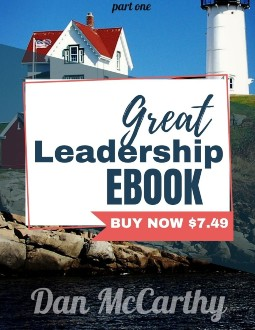Please answer the following question using a single word or phrase: 
How much does the ebook cost?

$7.49